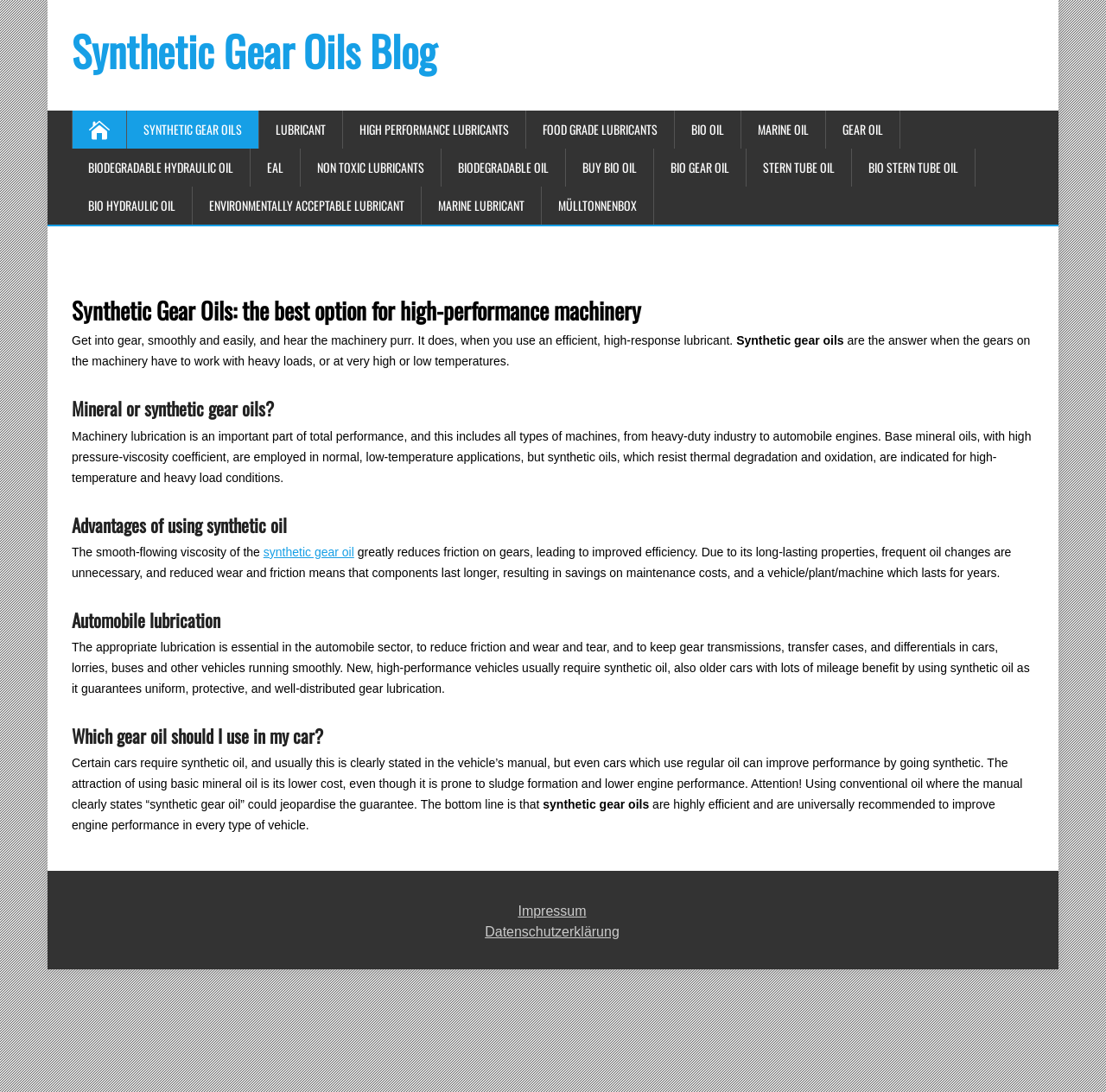Give a short answer using one word or phrase for the question:
What type of oil is usually required for new, high-performance vehicles?

Synthetic oil